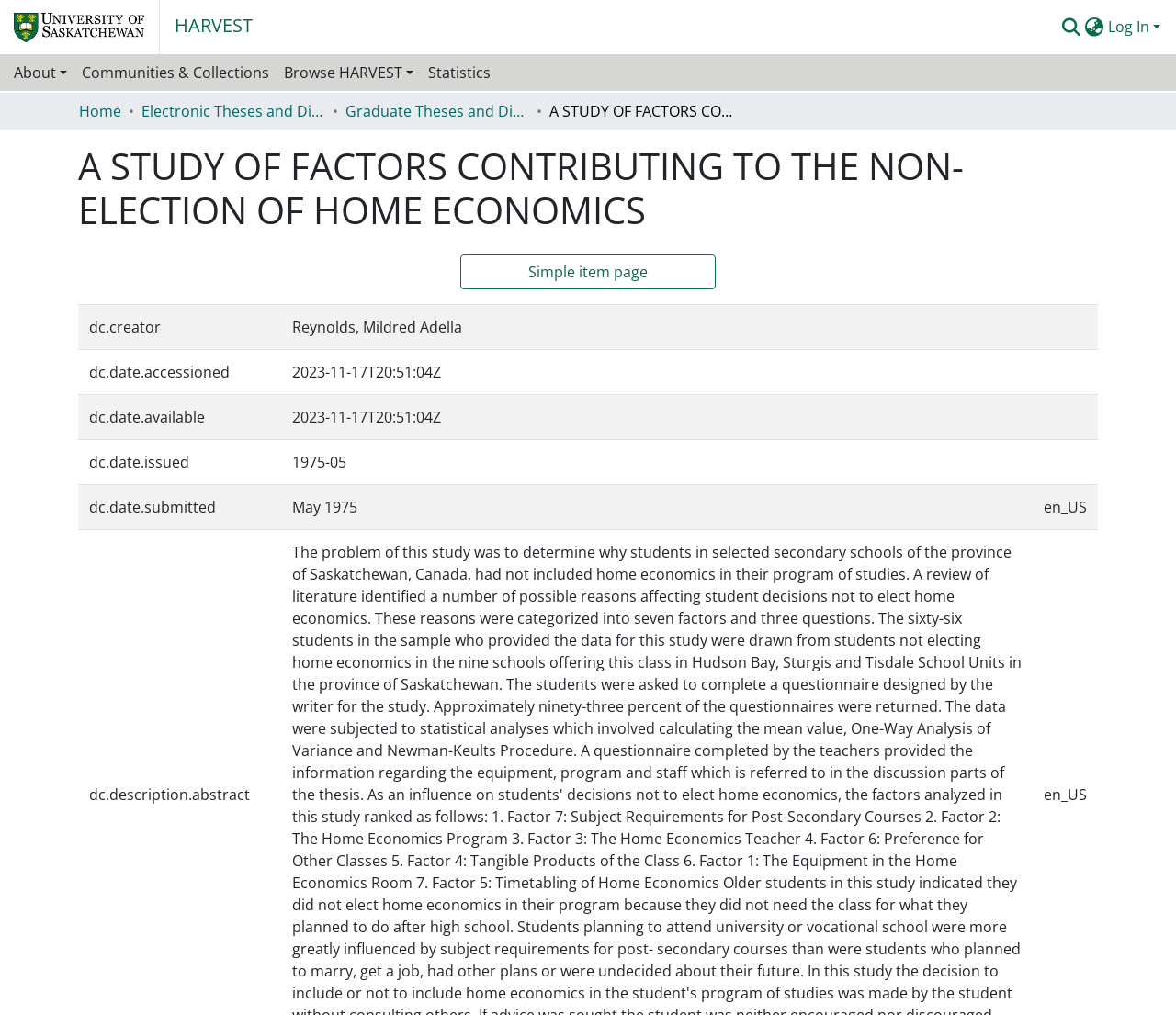Can you find the bounding box coordinates for the element to click on to achieve the instruction: "View the simple item page"?

[0.392, 0.25, 0.608, 0.285]